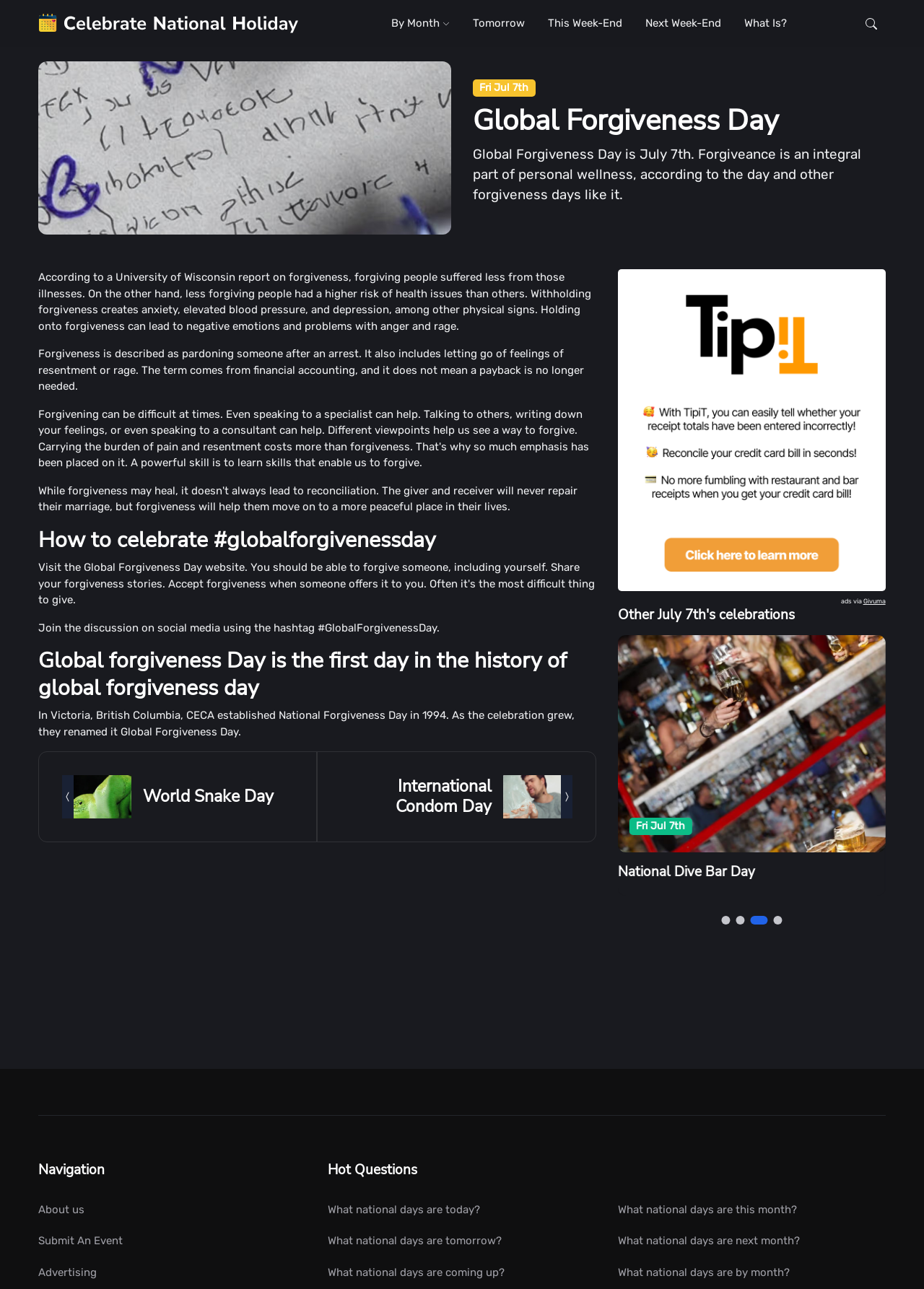Identify the bounding box coordinates for the element you need to click to achieve the following task: "Search for a national holiday". Provide the bounding box coordinates as four float numbers between 0 and 1, in the form [left, top, right, bottom].

[0.927, 0.01, 0.958, 0.027]